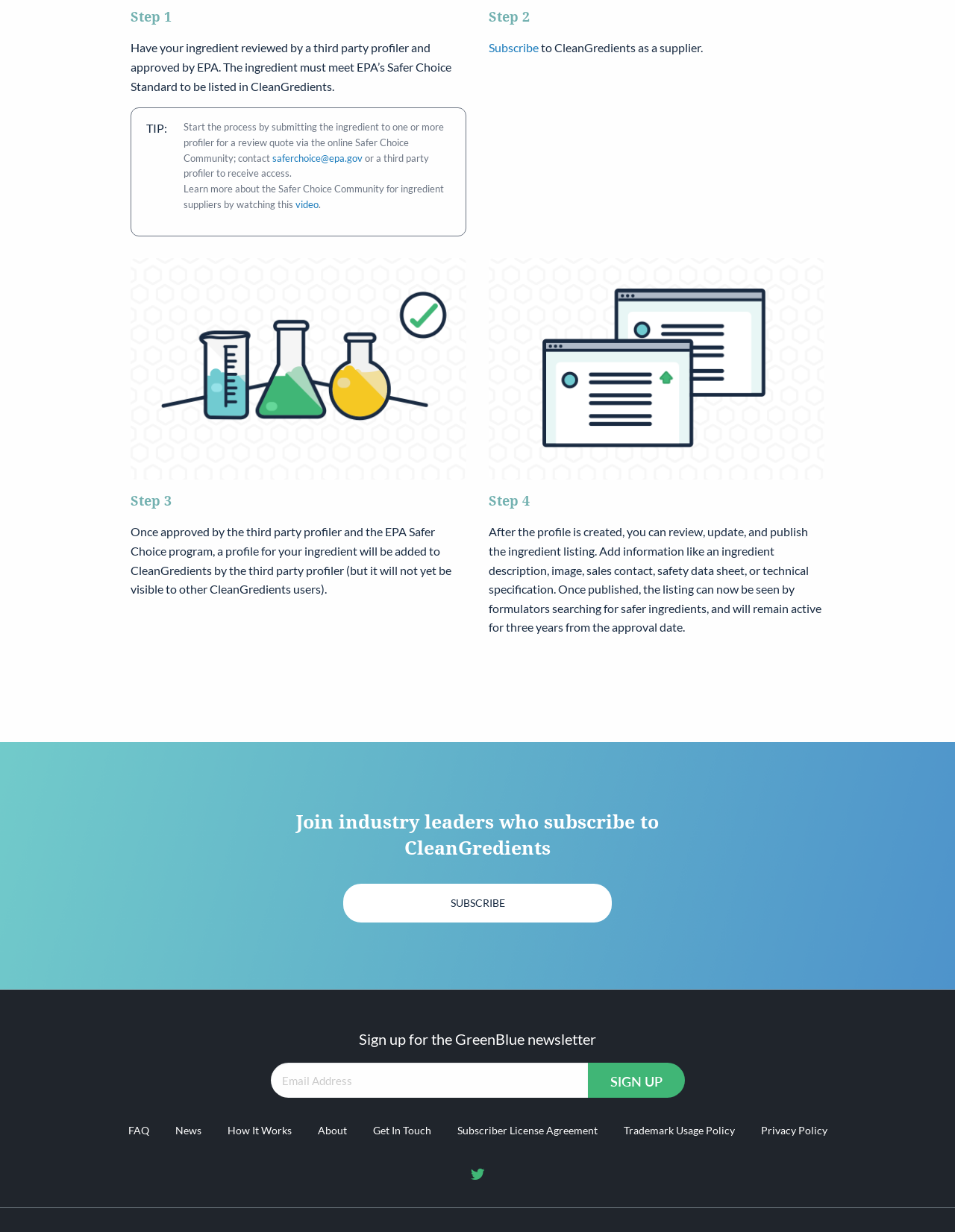Determine the bounding box of the UI component based on this description: "value="Sign up"". The bounding box coordinates should be four float values between 0 and 1, i.e., [left, top, right, bottom].

[0.615, 0.863, 0.717, 0.891]